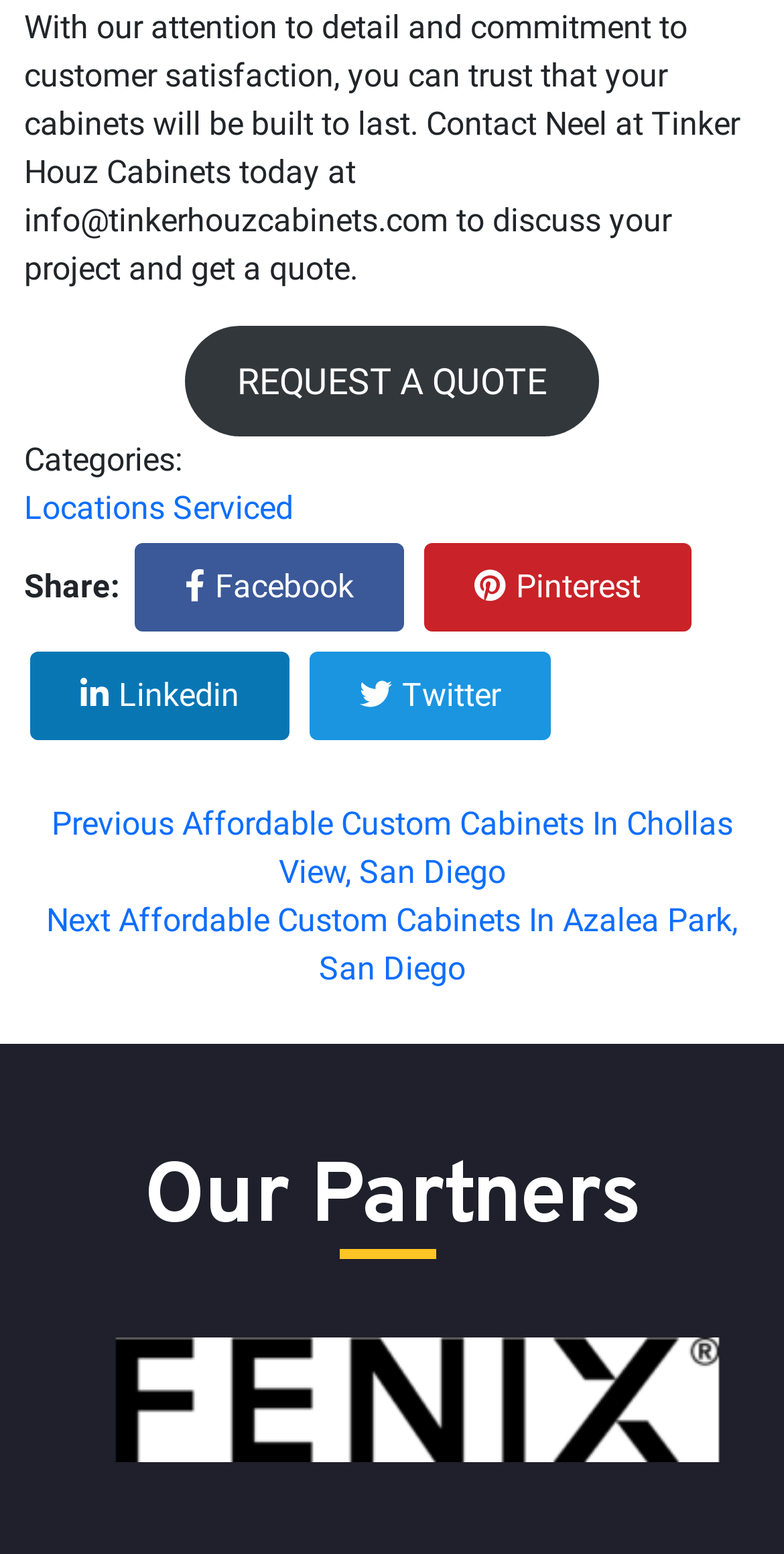Pinpoint the bounding box coordinates of the area that must be clicked to complete this instruction: "View locations serviced".

[0.031, 0.314, 0.374, 0.338]